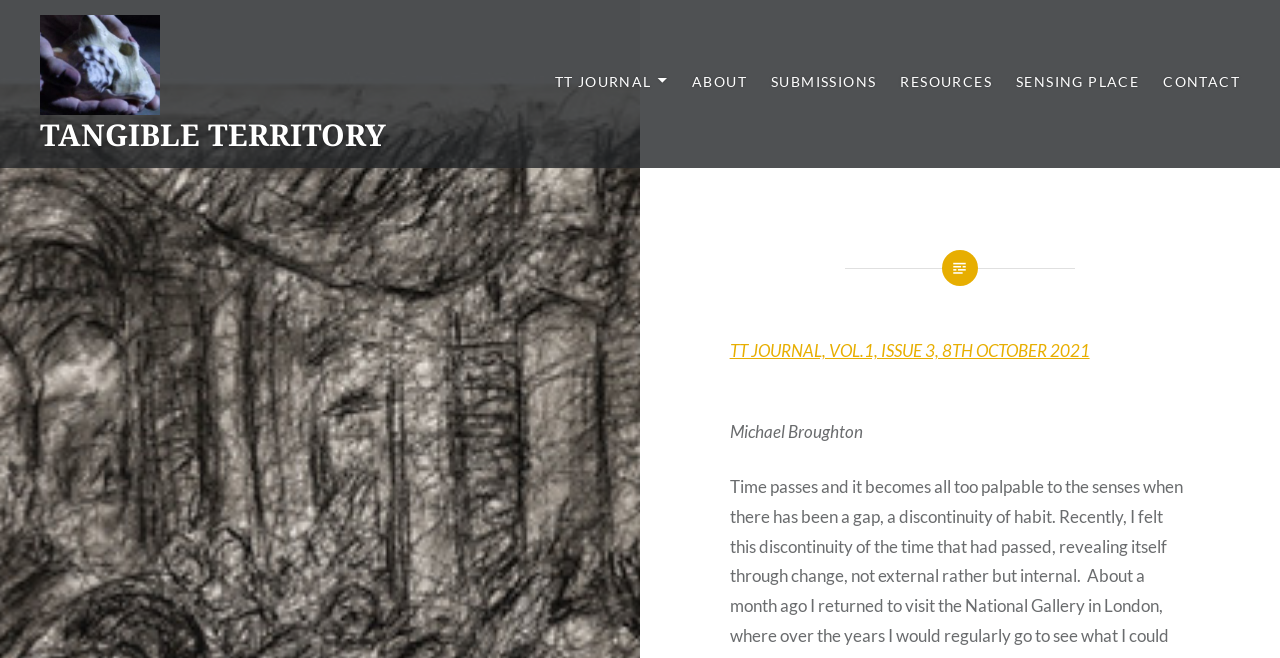What is the title of the journal issue?
Based on the visual, give a brief answer using one word or a short phrase.

TT JOURNAL, VOL.1, ISSUE 3